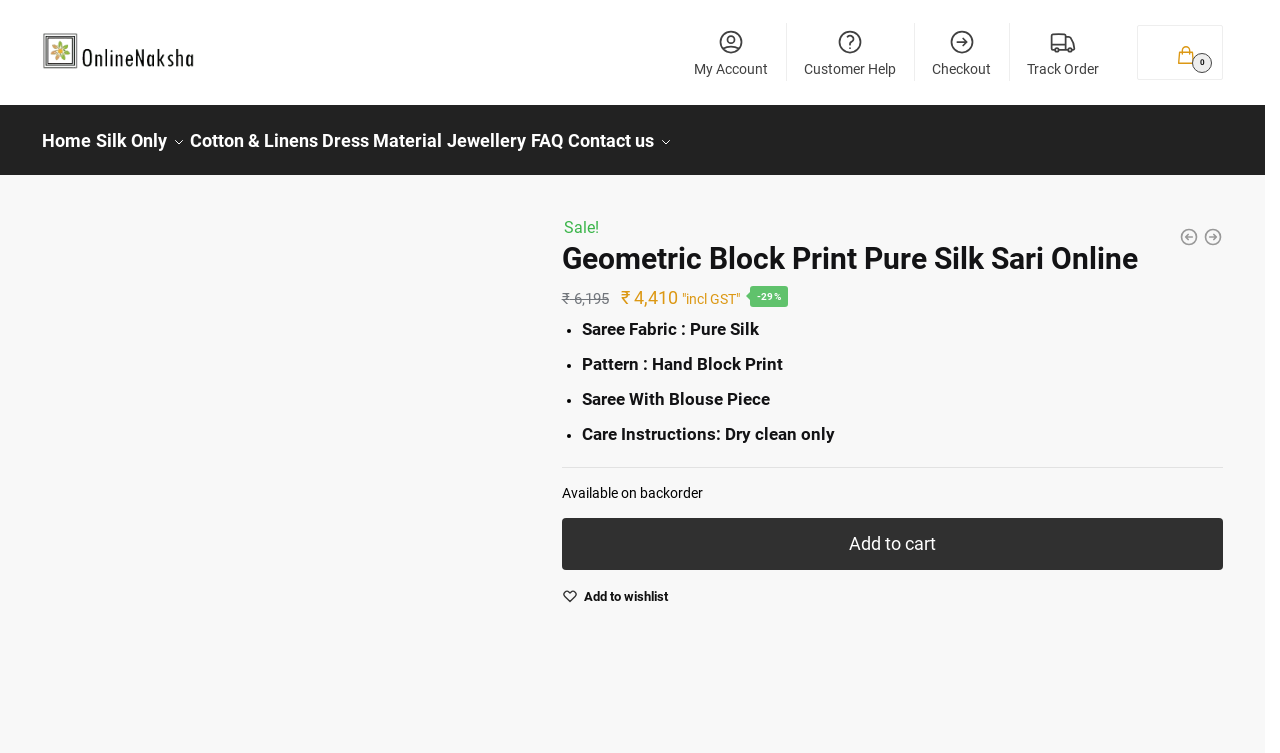Can you specify the bounding box coordinates for the region that should be clicked to fulfill this instruction: "Download the file CV4_2023_drs_23_CAtr_02.c4d".

None